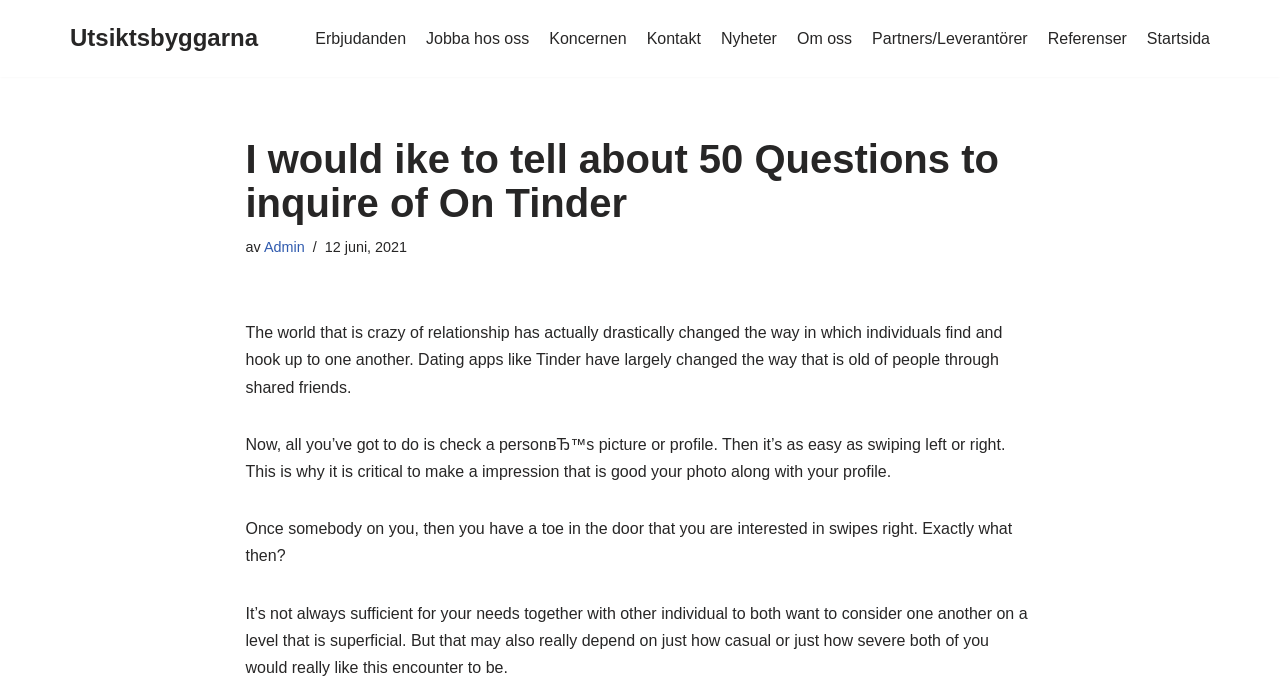What is not always sufficient in Tinder conversations?
Answer briefly with a single word or phrase based on the image.

Superficial interest